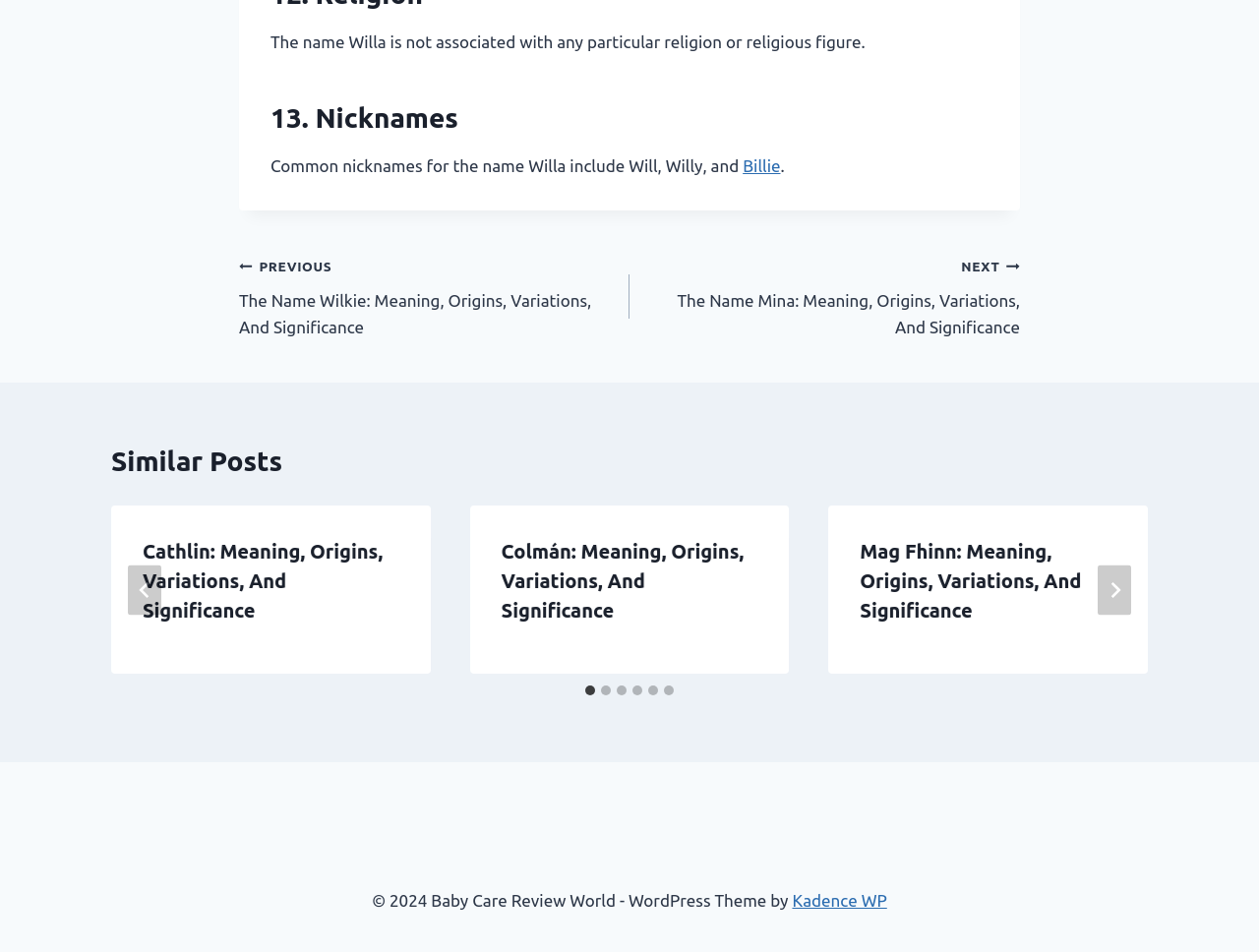What is the name being discussed?
Answer the question with detailed information derived from the image.

The webpage is discussing the name Willa, its meaning, origins, variations, and significance, as indicated by the StaticText element with the text 'The name Willa is not associated with any particular religion or religious figure.'